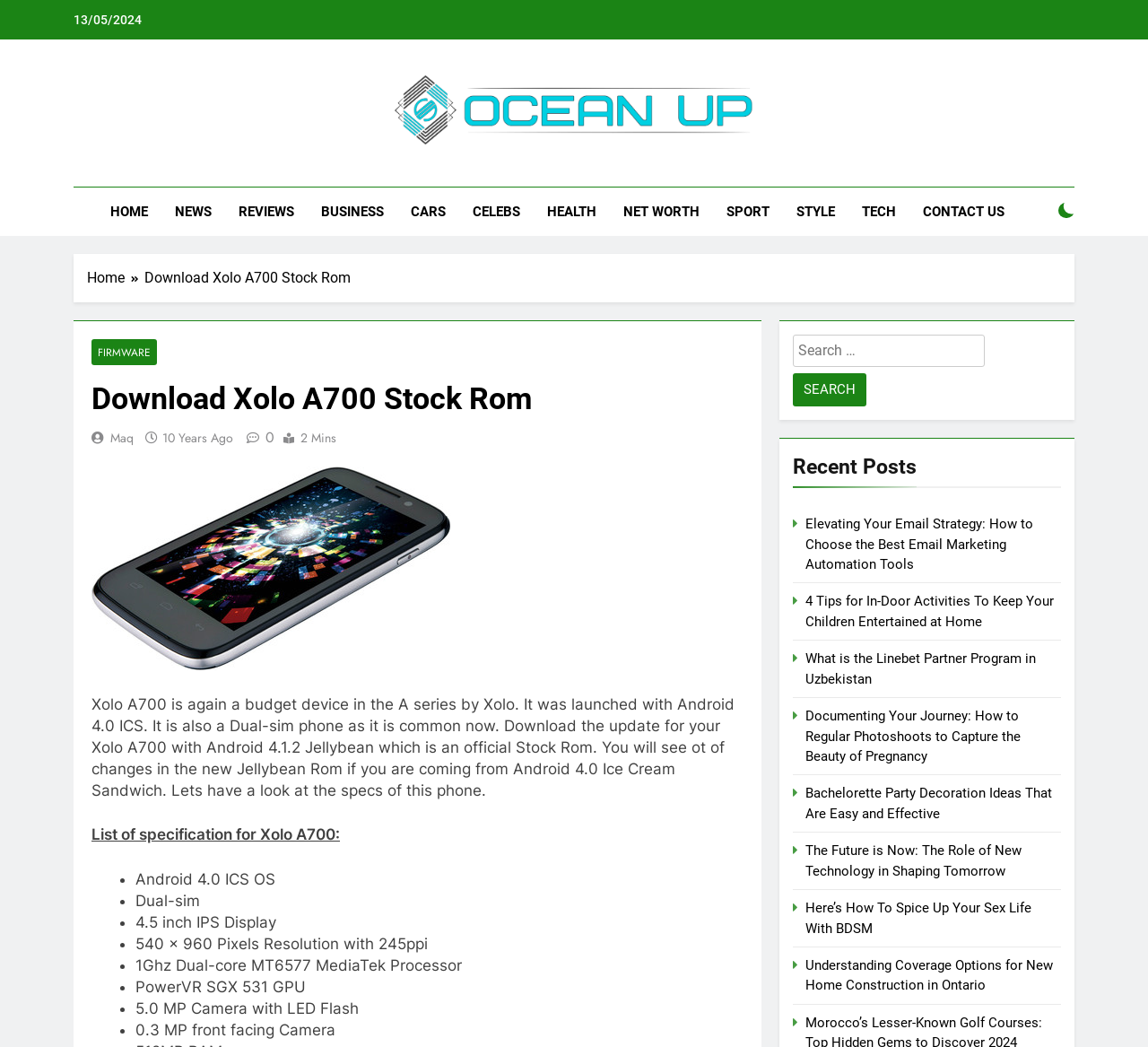Highlight the bounding box coordinates of the element that should be clicked to carry out the following instruction: "Read about Download Xolo A700 Stock Rom". The coordinates must be given as four float numbers ranging from 0 to 1, i.e., [left, top, right, bottom].

[0.08, 0.366, 0.648, 0.395]